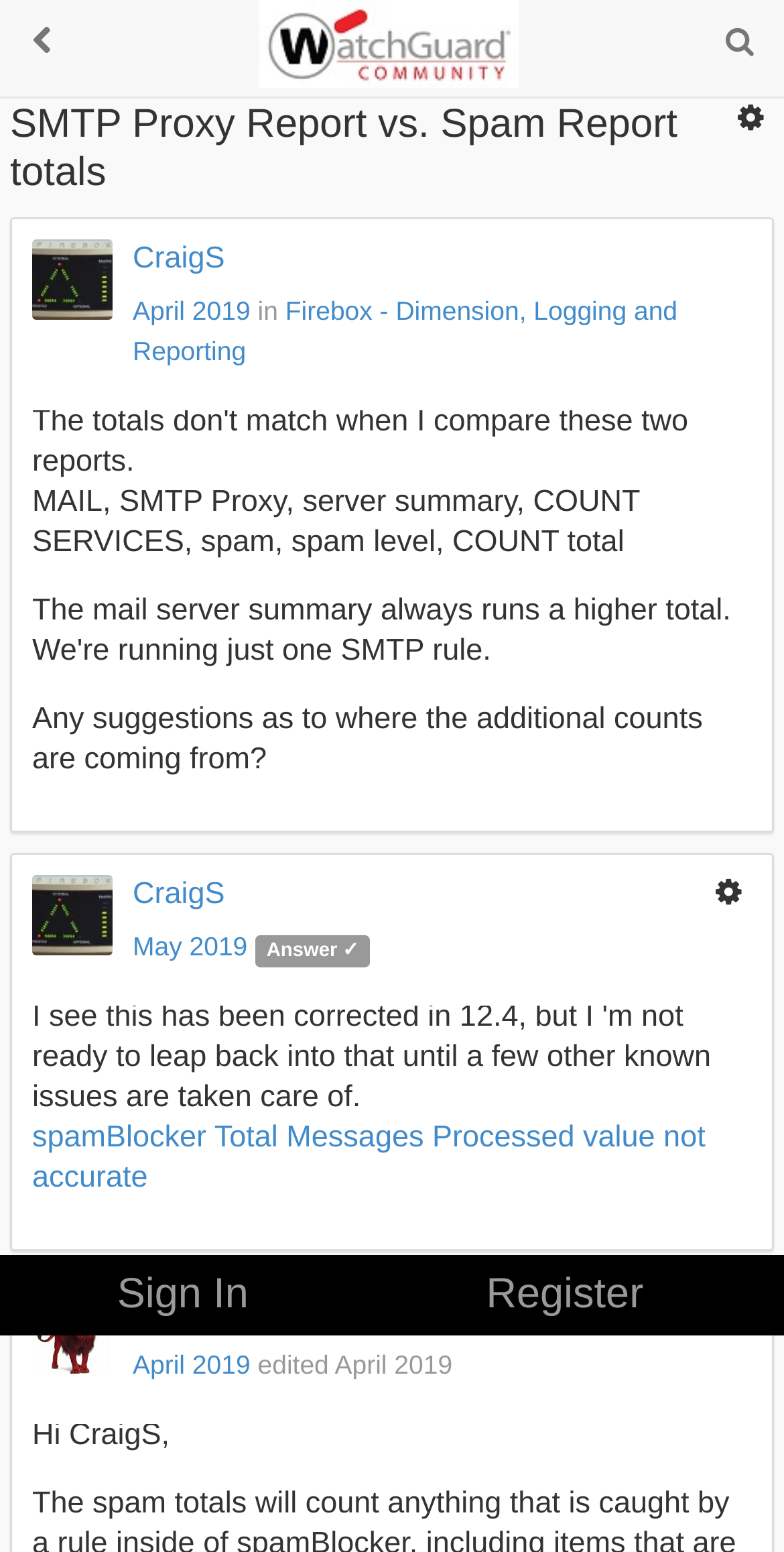Provide a thorough summary of the webpage.

This webpage appears to be a discussion forum or community page, specifically a thread about comparing SMTP Proxy Report and Spam Report totals. 

At the top, there is a header section with a WatchGuard Community logo and a few buttons, including options and navigation buttons. Below the header, the title "SMTP Proxy Report vs. Spam Report totals" is prominently displayed. 

To the right of the title, there is information about the thread, including the user who started it, CraigS, and the date it was posted, April 2019. 

The main content of the page is divided into sections, with each section containing a post or comment from a user. The first section contains the original post from CraigS, which asks for suggestions on where additional counts are coming from in the reports. 

Below the original post, there are several replies from other users, including james.carson, who provided an answer to CraigS' question. Each reply includes the user's name, the date and time of the post, and the content of the post. 

At the bottom of the page, there is a section with links to sign in or register, indicating that users need to log in to participate in the discussion.